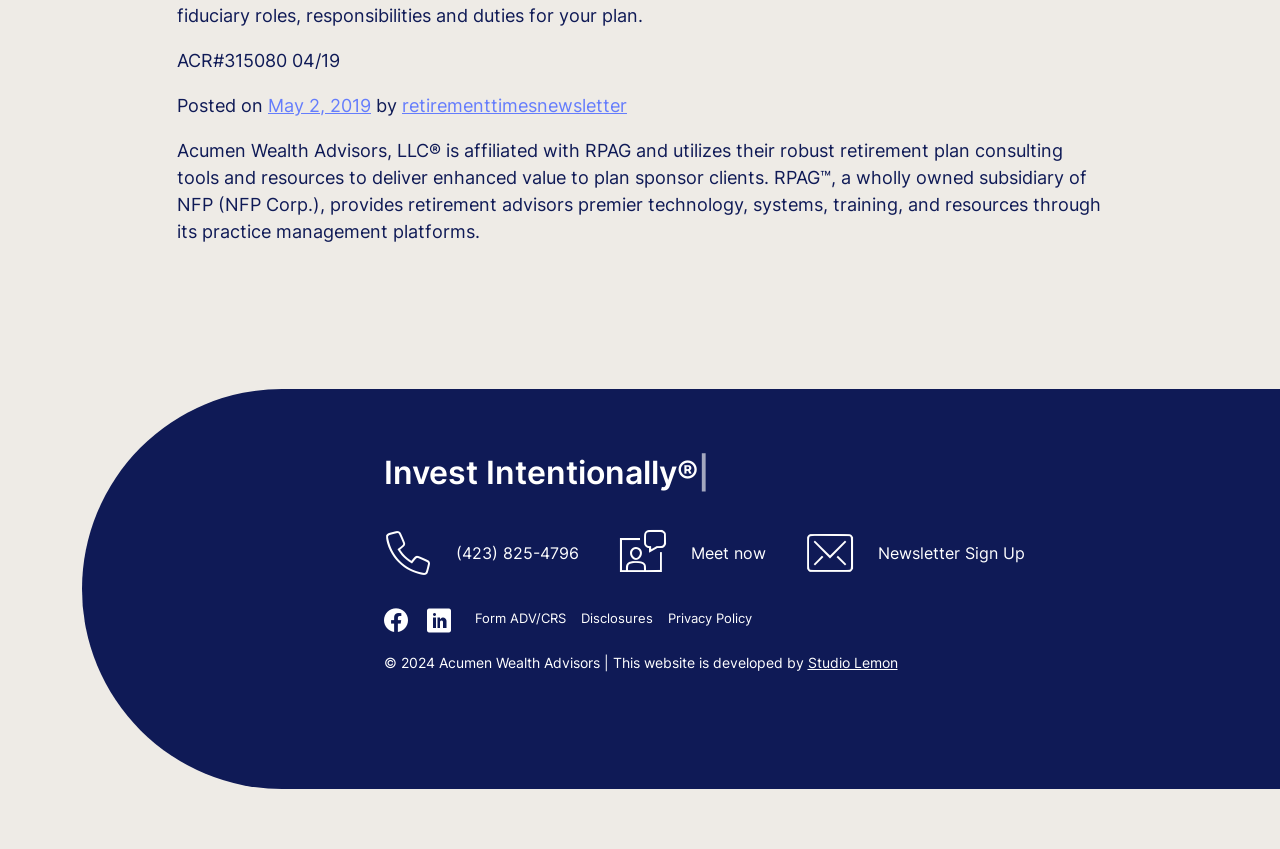Identify the bounding box coordinates for the UI element described as: "title="LinkedIn from Acumen Wealth Advisors"". The coordinates should be provided as four floats between 0 and 1: [left, top, right, bottom].

[0.333, 0.717, 0.352, 0.745]